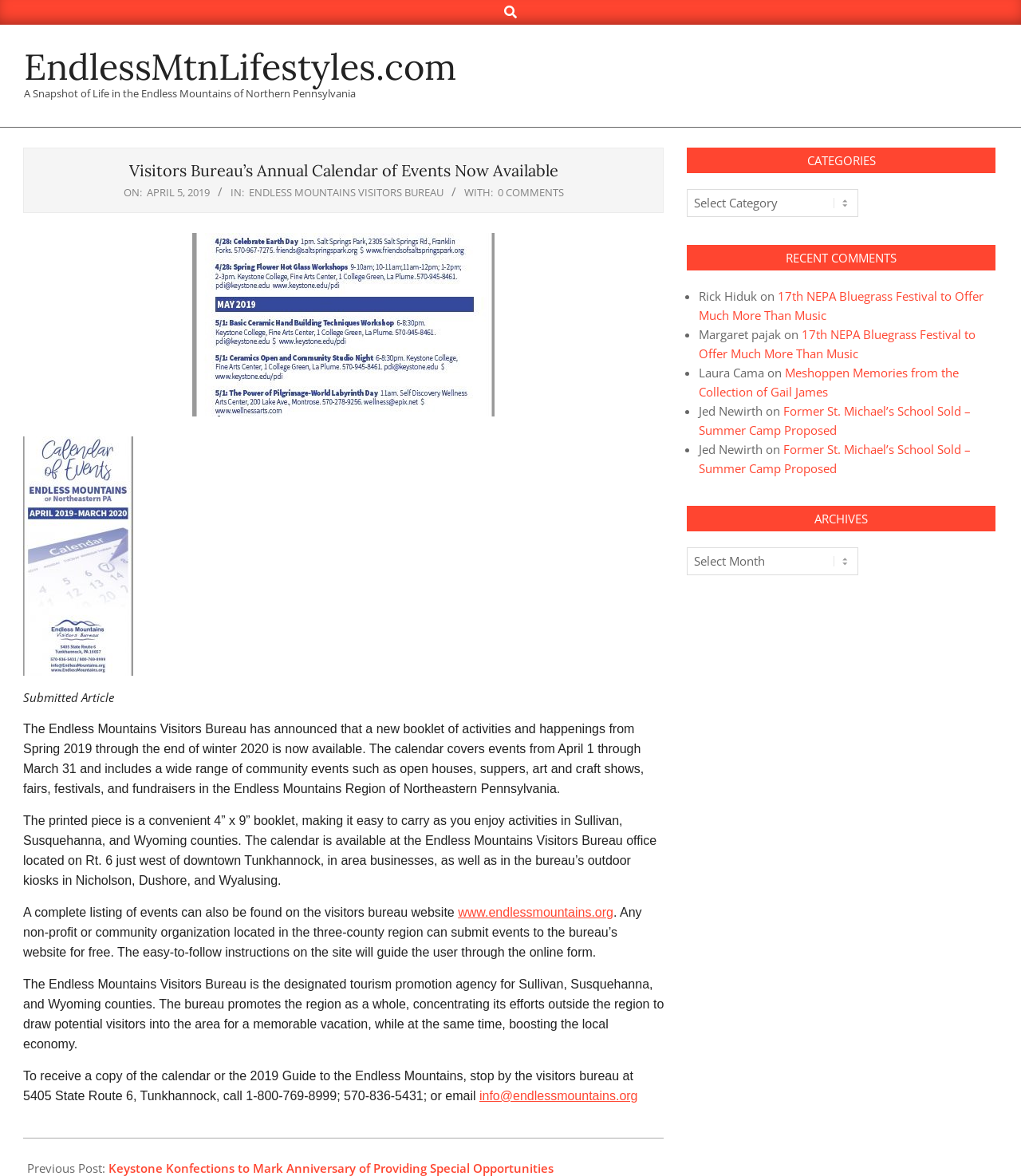Provide a thorough summary of the webpage.

The webpage is about the Endless Mountains Visitors Bureau's annual calendar of events. At the top, there is a search bar with a placeholder text "Type Search Term …". Below it, there is a header section with a link to the website's homepage, a brief description of the website, and a heading that announces the availability of the annual calendar of events.

The main content of the webpage is an article about the annual calendar of events. The article is divided into several paragraphs, with the first paragraph introducing the calendar and its coverage of events from Spring 2019 to Winter 2020. The subsequent paragraphs provide more details about the calendar, including its format, availability, and how to submit events to the bureau's website.

To the right of the article, there are three sections: Categories, Recent Comments, and Archives. The Categories section has a heading and a dropdown menu. The Recent Comments section lists four recent comments with the commenter's name, the date, and a link to the commented article. The Archives section has a heading and a dropdown menu.

At the bottom of the webpage, there is a link to a previous post, "Keystone Konfections to Mark Anniversary of Providing Special Opportunities".